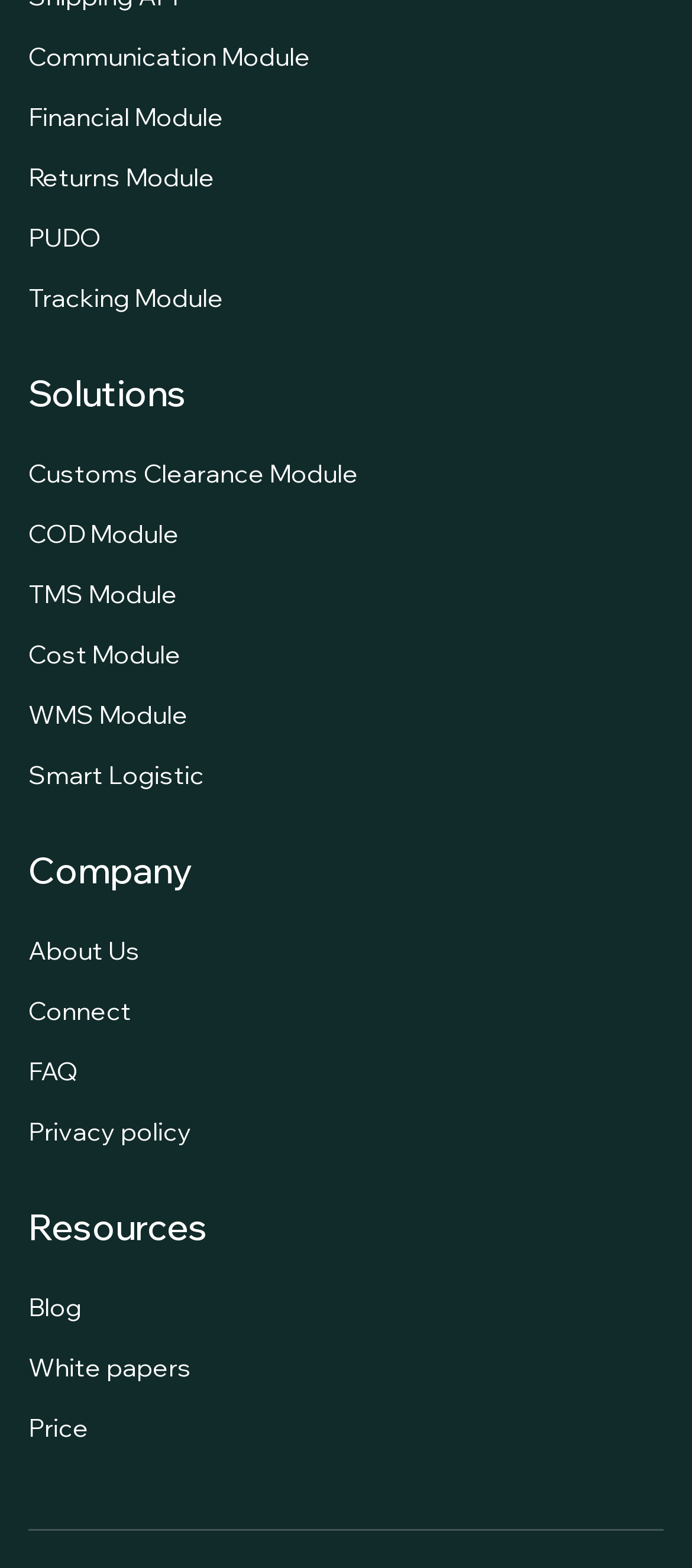Locate the bounding box coordinates of the region to be clicked to comply with the following instruction: "Access the Communication Module". The coordinates must be four float numbers between 0 and 1, in the form [left, top, right, bottom].

[0.041, 0.026, 0.449, 0.046]